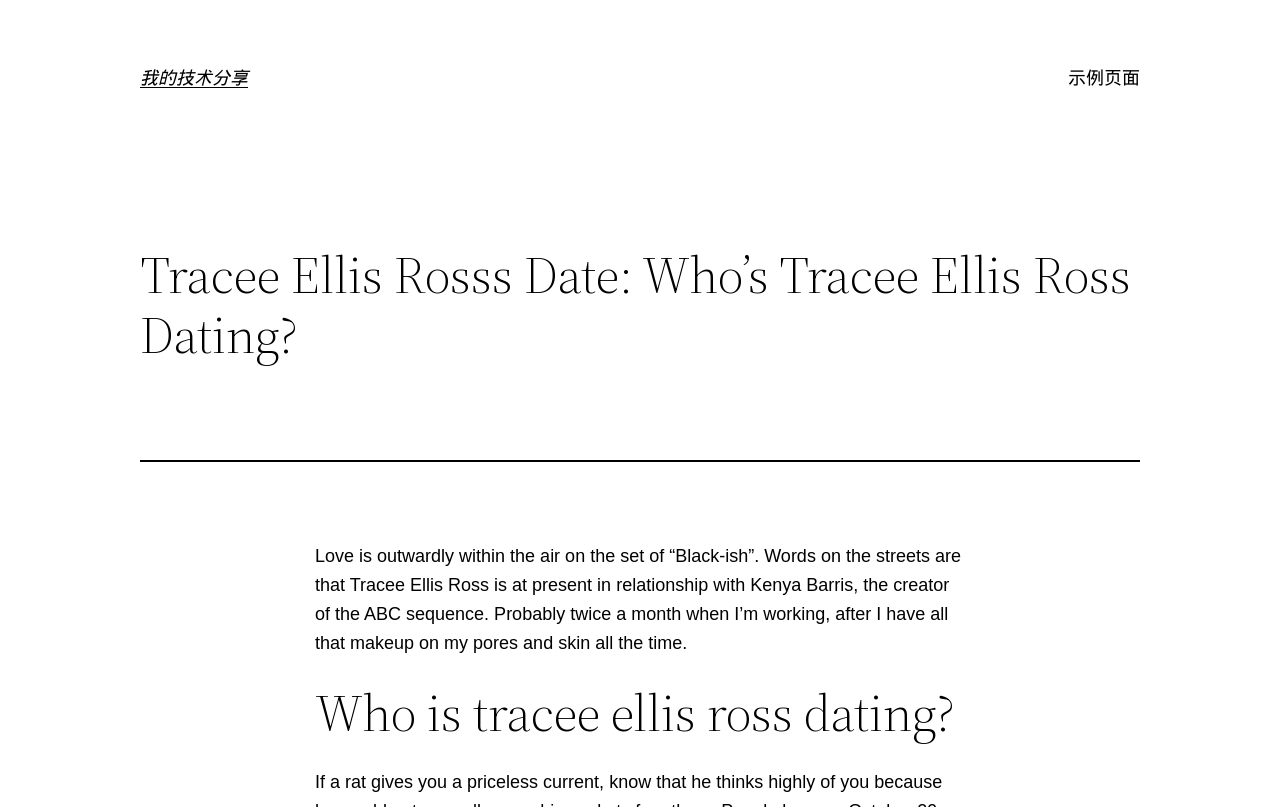Provide a brief response to the question below using one word or phrase:
What is the topic of the webpage?

Tracee Ellis Ross's dating life